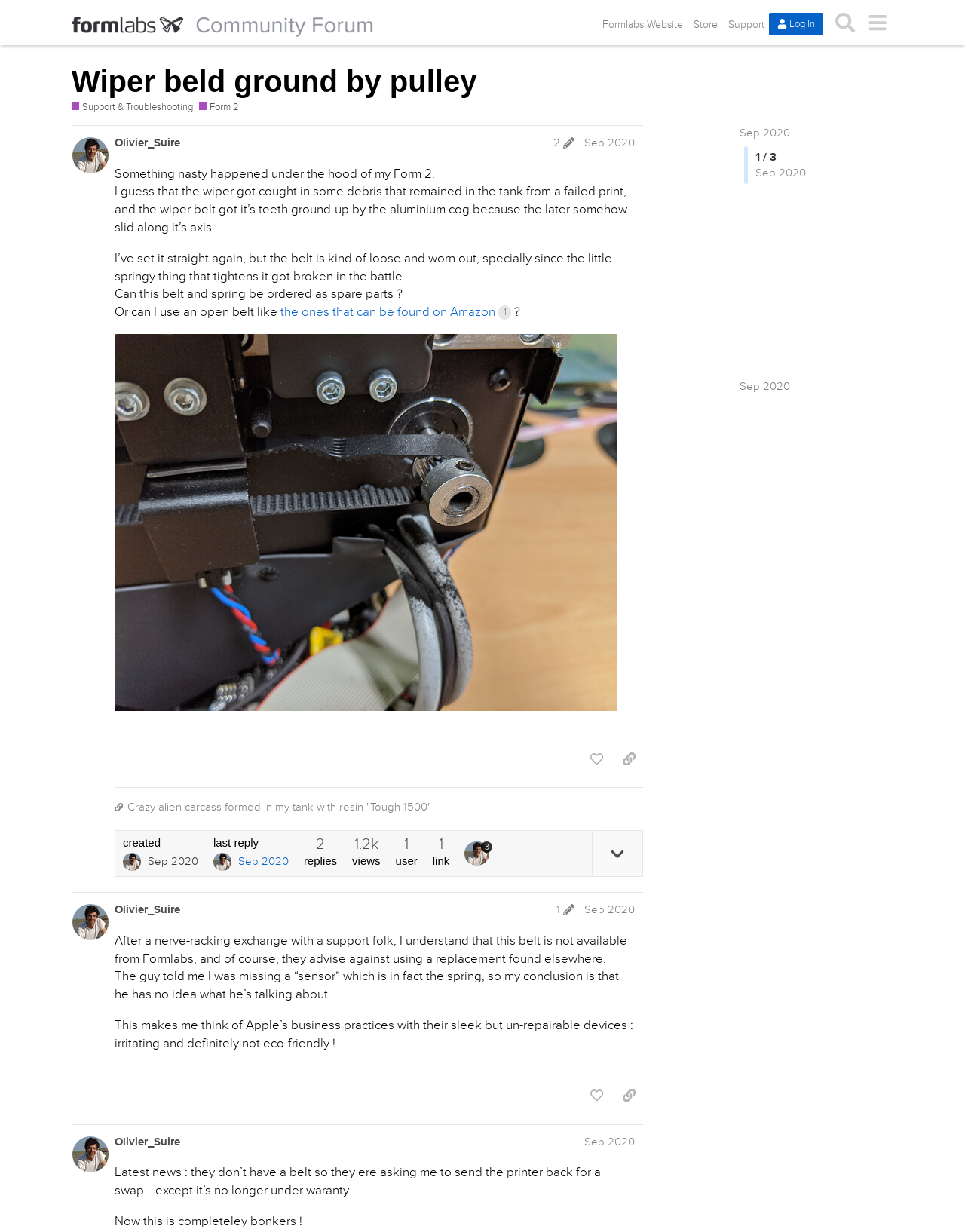Provide a single word or phrase answer to the question: 
How many posts are there in this thread?

2